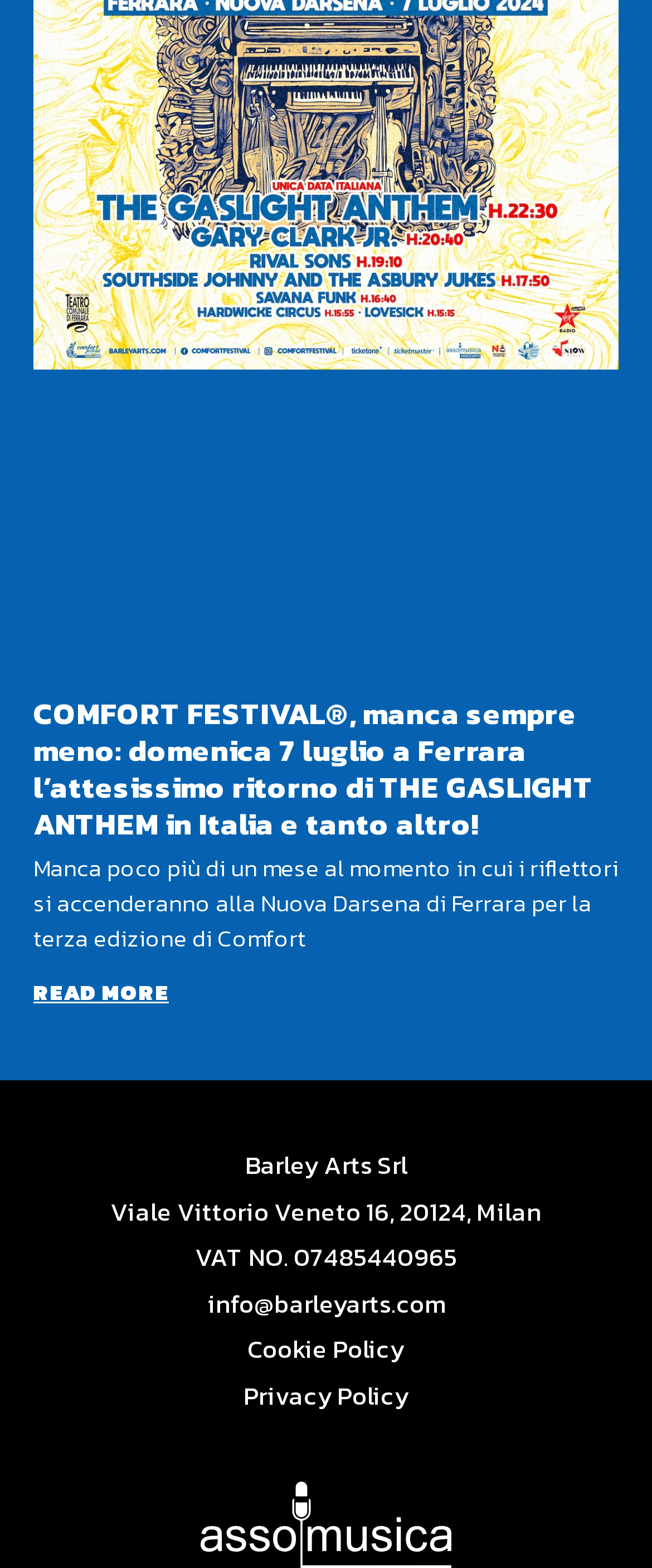Where is the festival taking place?
Look at the screenshot and provide an in-depth answer.

The location of the festival can be found in the heading element at the top of the page, which mentions 'Ferrara' as the location of the event.